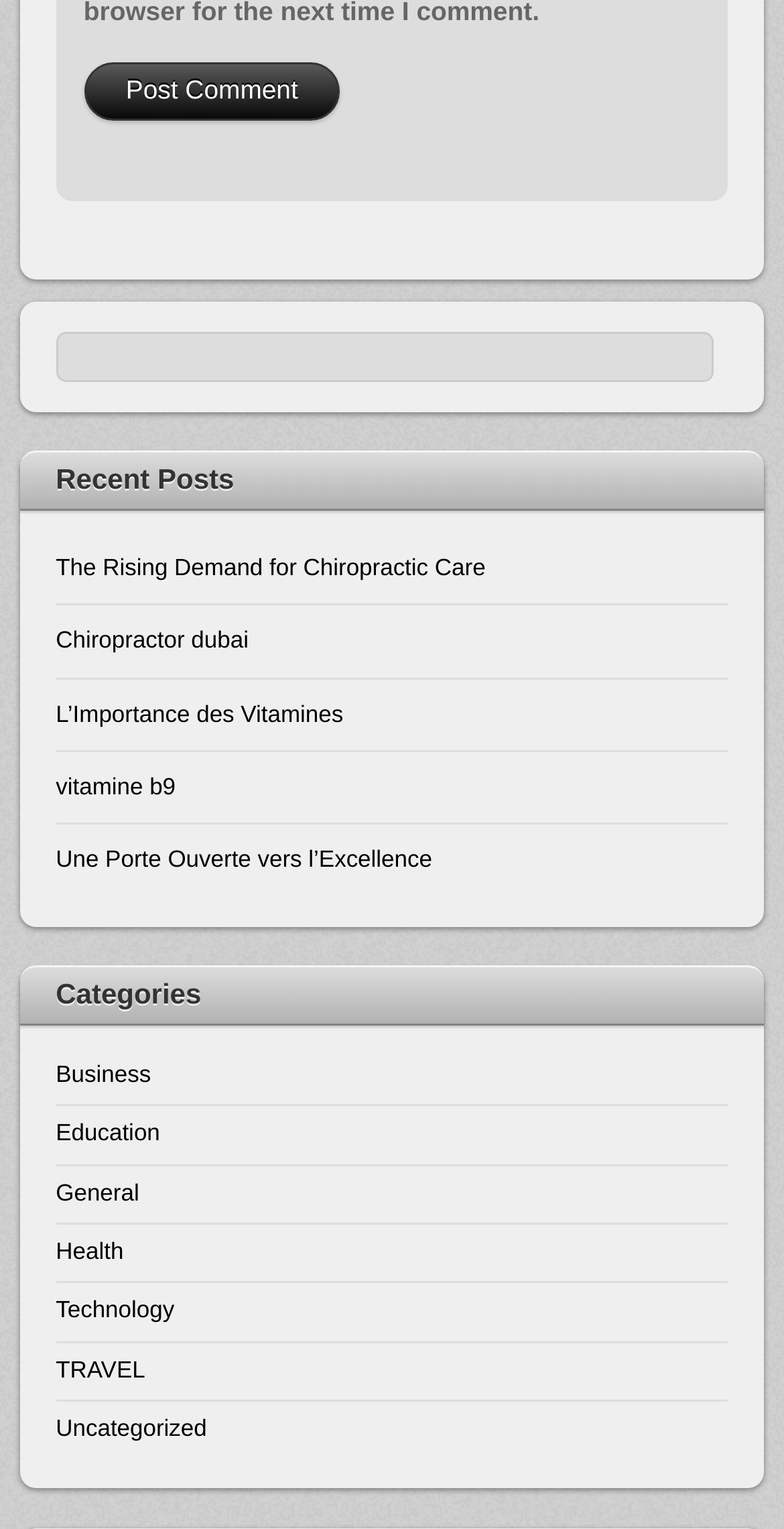Please specify the bounding box coordinates for the clickable region that will help you carry out the instruction: "View posts in the Health category".

[0.071, 0.81, 0.158, 0.827]